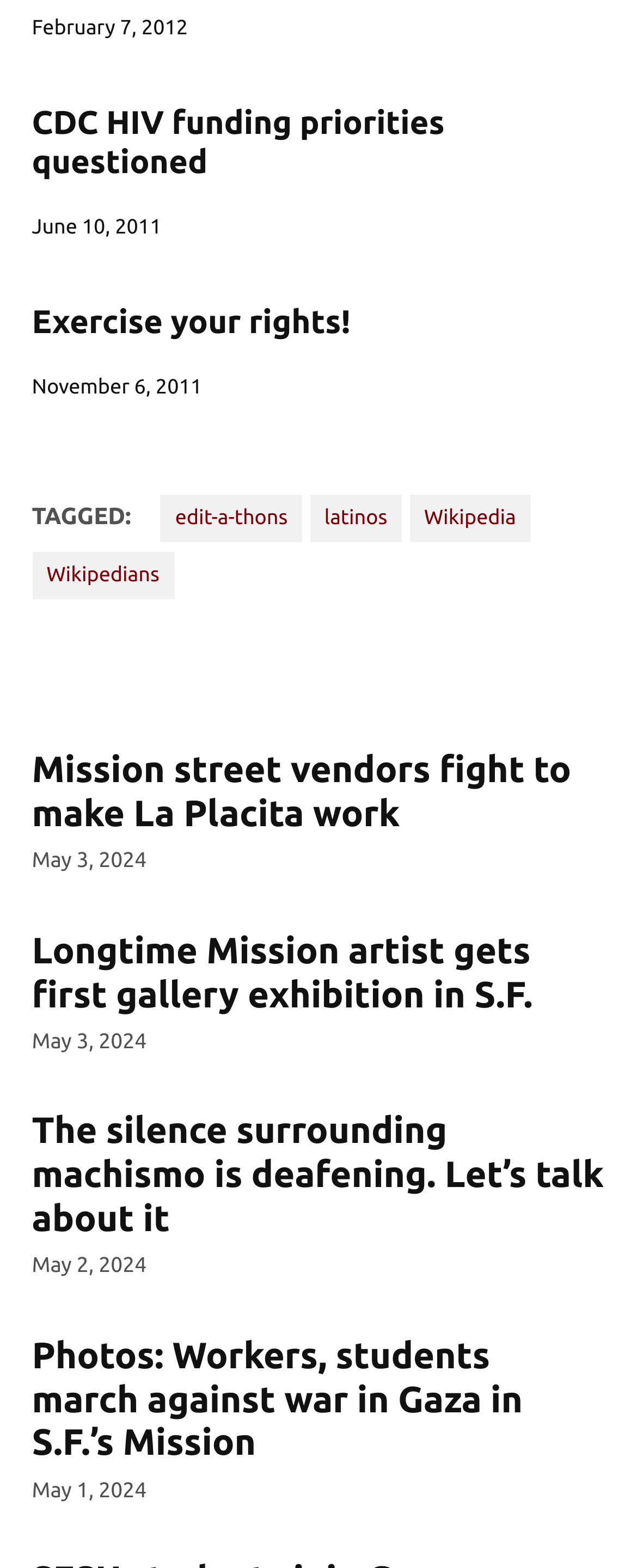Determine the bounding box coordinates of the region to click in order to accomplish the following instruction: "Click on 'Exercise your rights!' ". Provide the coordinates as four float numbers between 0 and 1, specifically [left, top, right, bottom].

[0.05, 0.193, 0.95, 0.218]